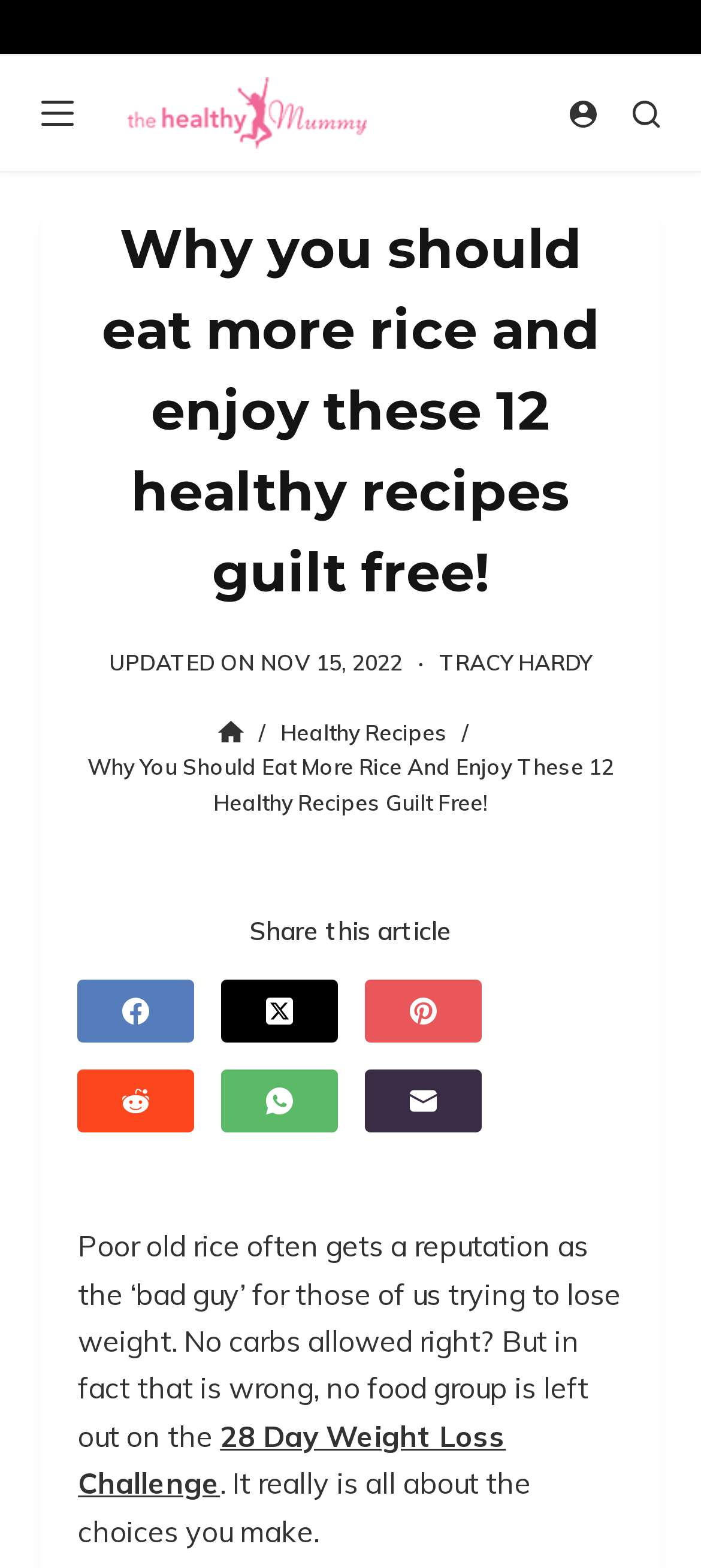Determine the webpage's heading and output its text content.

Why you should eat more rice and enjoy these 12 healthy recipes guilt free!